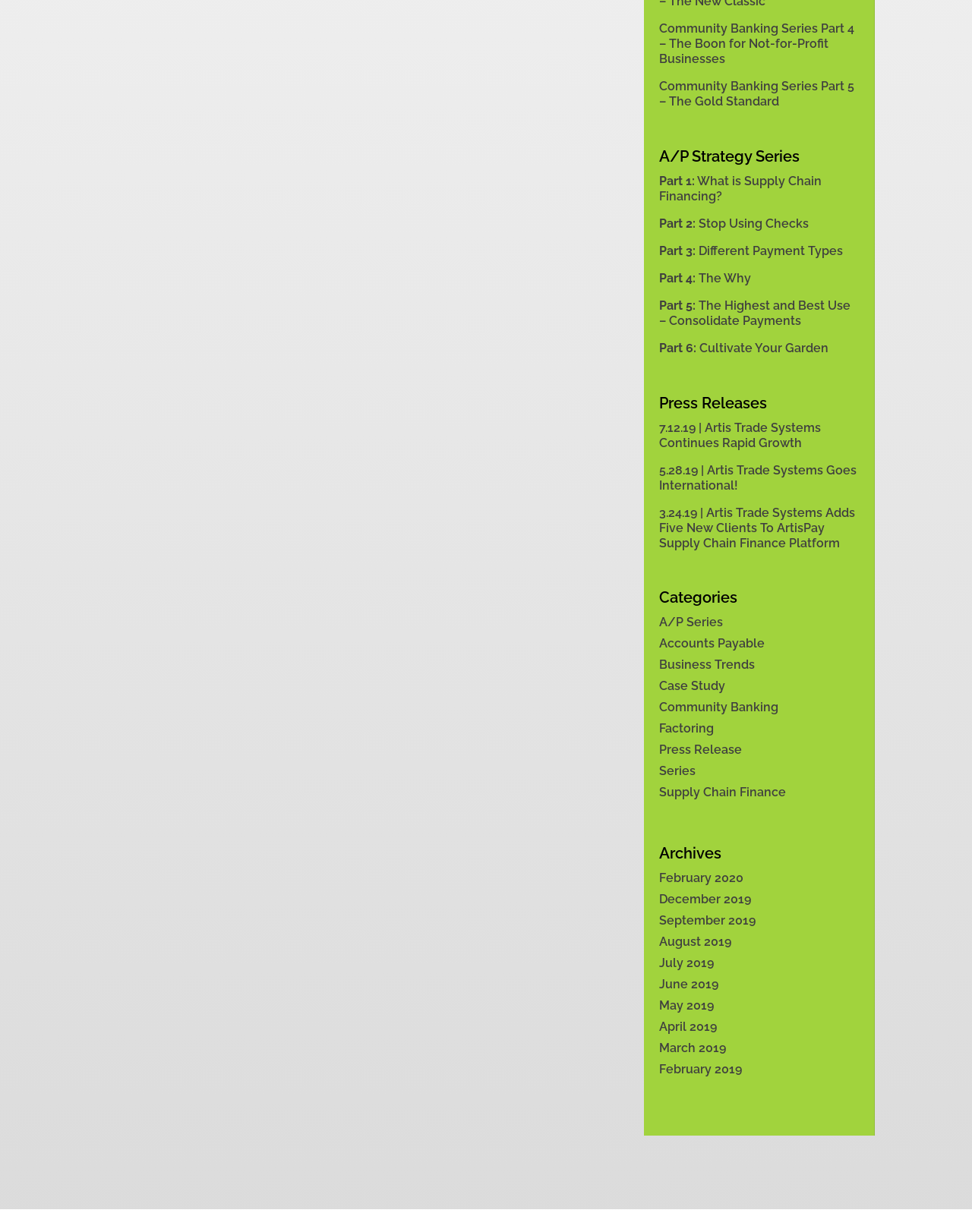Please provide the bounding box coordinates for the element that needs to be clicked to perform the following instruction: "Call the phone number". The coordinates should be given as four float numbers between 0 and 1, i.e., [left, top, right, bottom].

None